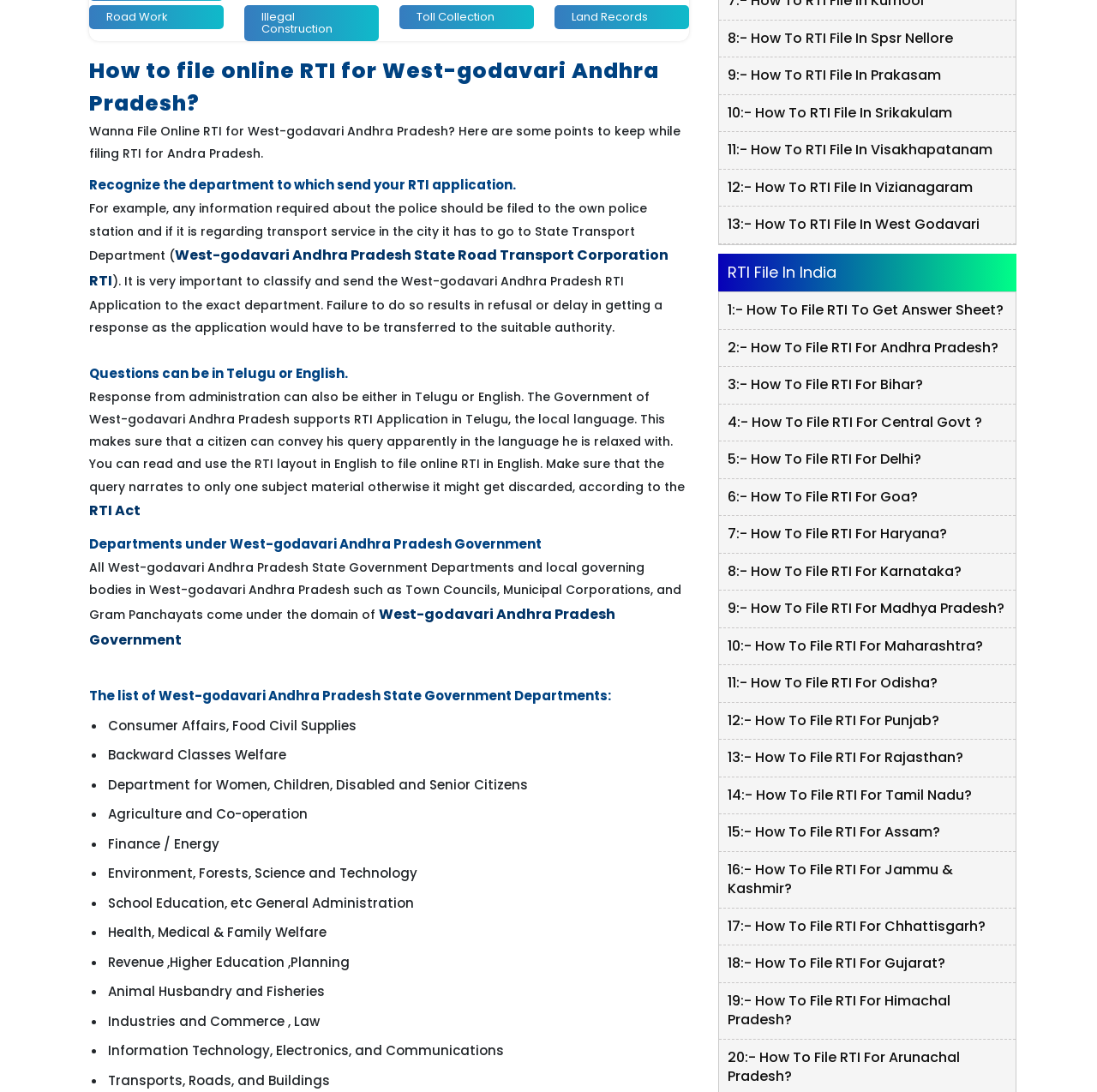Using the provided description: "aria-label="Search" name="s" placeholder="App search"", find the bounding box coordinates of the corresponding UI element. The output should be four float numbers between 0 and 1, in the format [left, top, right, bottom].

None